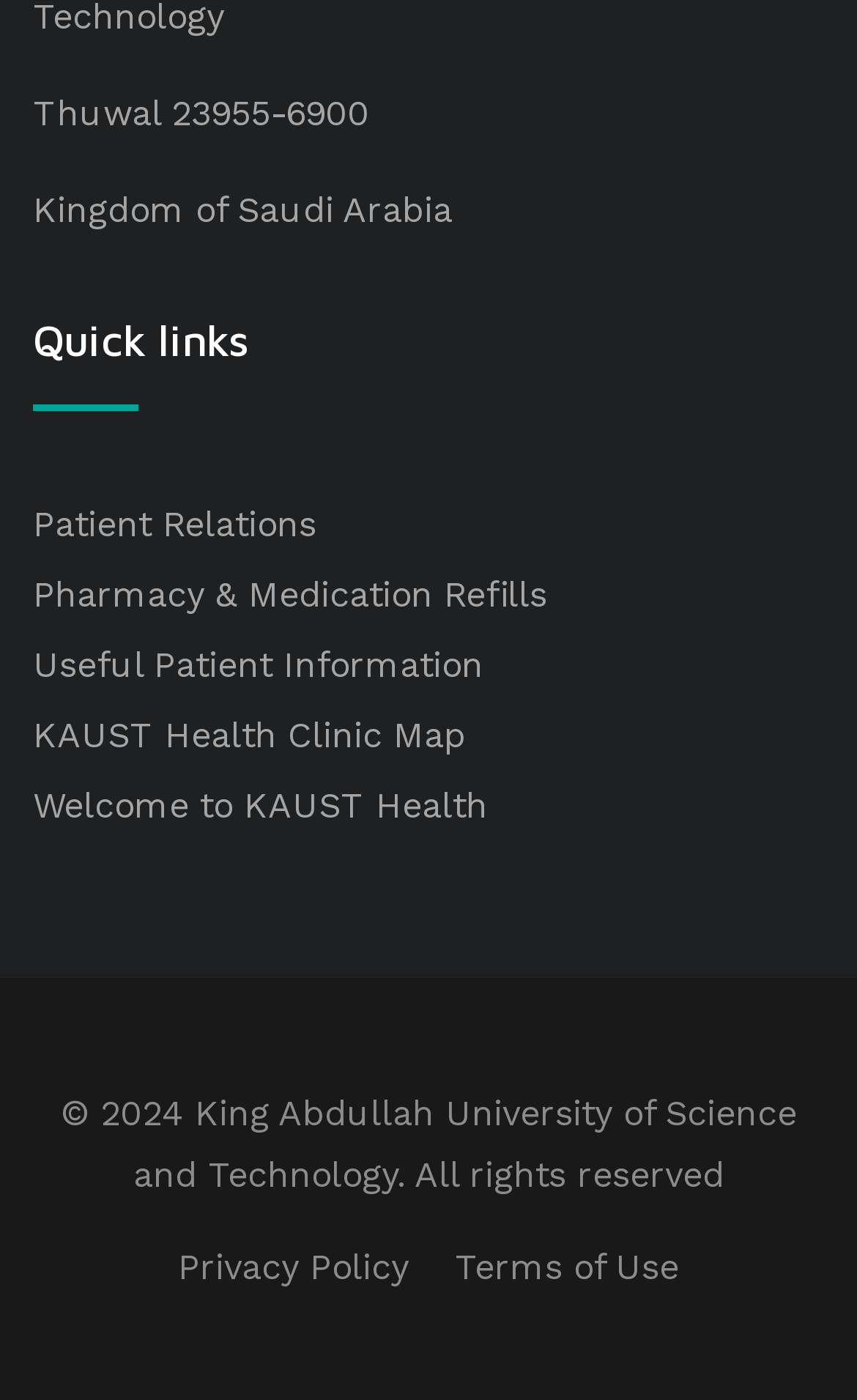Provide the bounding box coordinates for the UI element that is described by this text: "The absurdity of government contracting". The coordinates should be in the form of four float numbers between 0 and 1: [left, top, right, bottom].

None